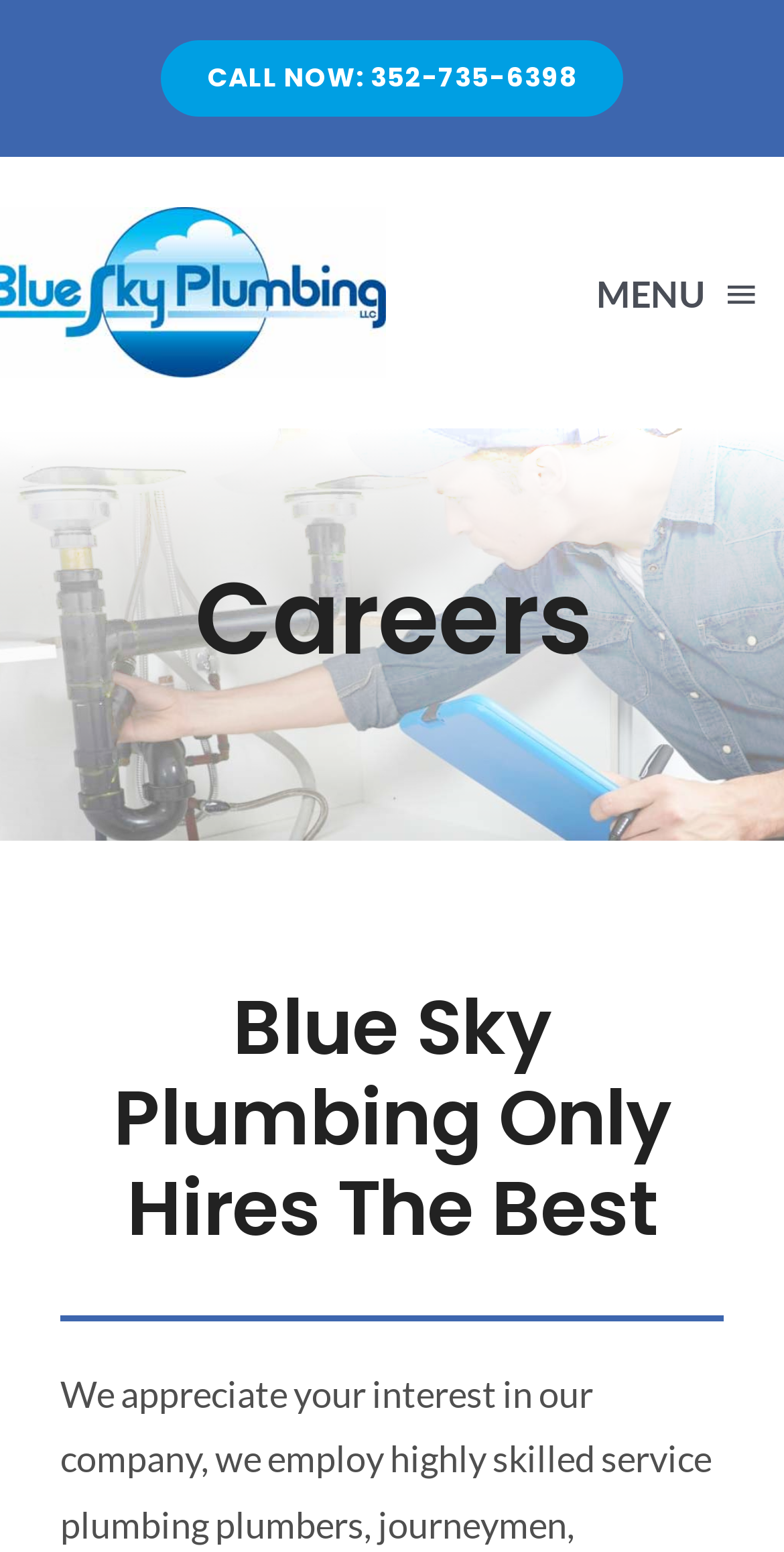Determine the bounding box coordinates of the clickable region to follow the instruction: "Open PLUMBING SERVICES submenu".

[0.81, 0.257, 1.0, 0.341]